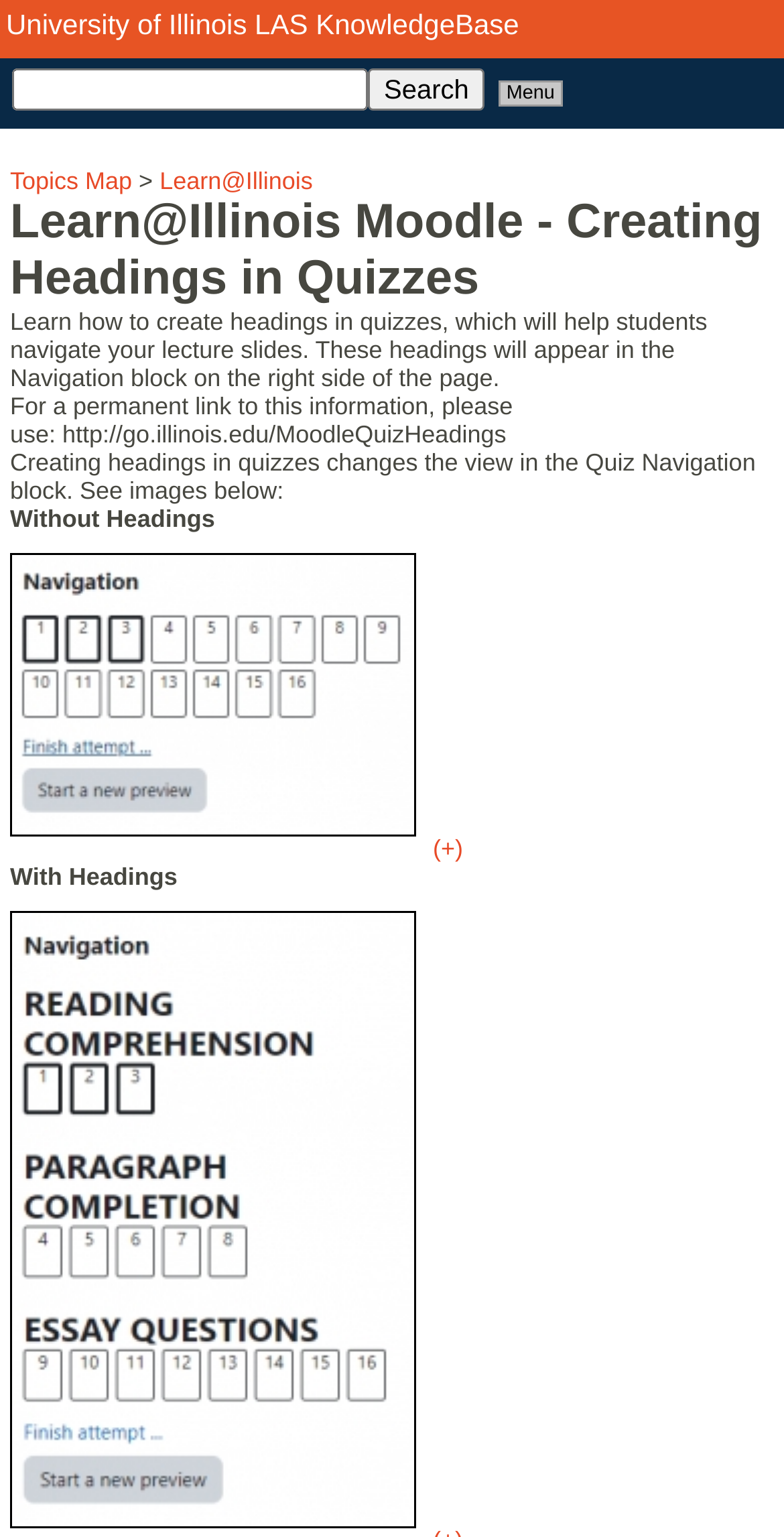Identify the bounding box coordinates of the area you need to click to perform the following instruction: "learn about Creating Headings in Quizzes".

[0.013, 0.127, 0.987, 0.2]